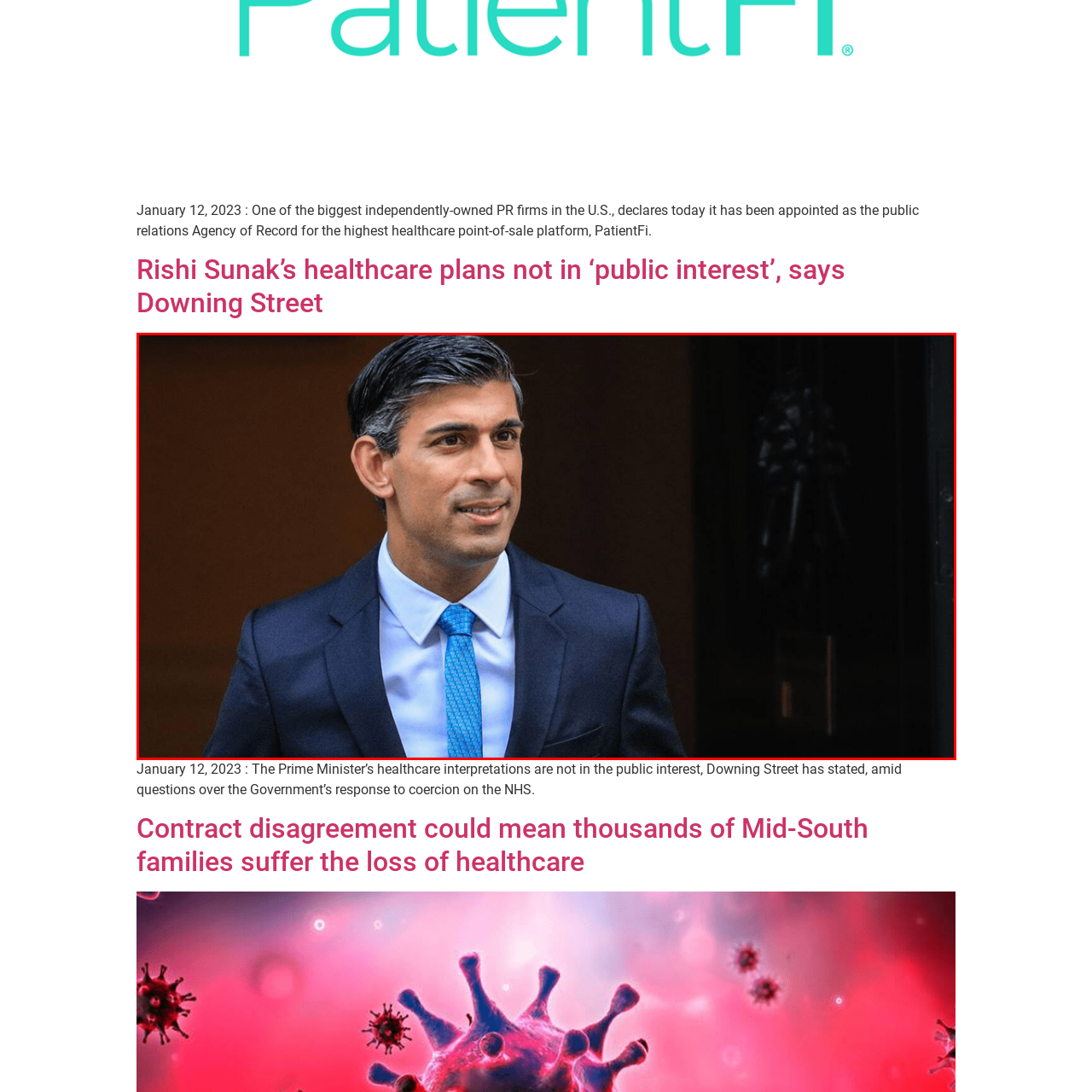Explain what is happening in the image inside the red outline in great detail.

The image features a poised individual dressed in a formal dark suit with a light blue tie, captured as they appear to exit a building. The date of the associated news article is January 12, 2023, which discusses the Prime Minister's healthcare plans deemed not to be in the public interest by Downing Street. This announcement follows scrutiny regarding the government's handling of NHS-related issues and potential coercion. The scene is indicative of the serious political climate surrounding healthcare discussions in the UK, reflecting ongoing debates that are crucial to the public and governmental discourse.